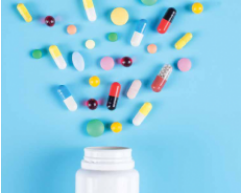What is the shape of the medicine container?
Refer to the image and give a detailed response to the question.

The image shows a white medicine bottle at the bottom, which is the container holding the pills, capsules, and tablets, and it is in the shape of a bottle.